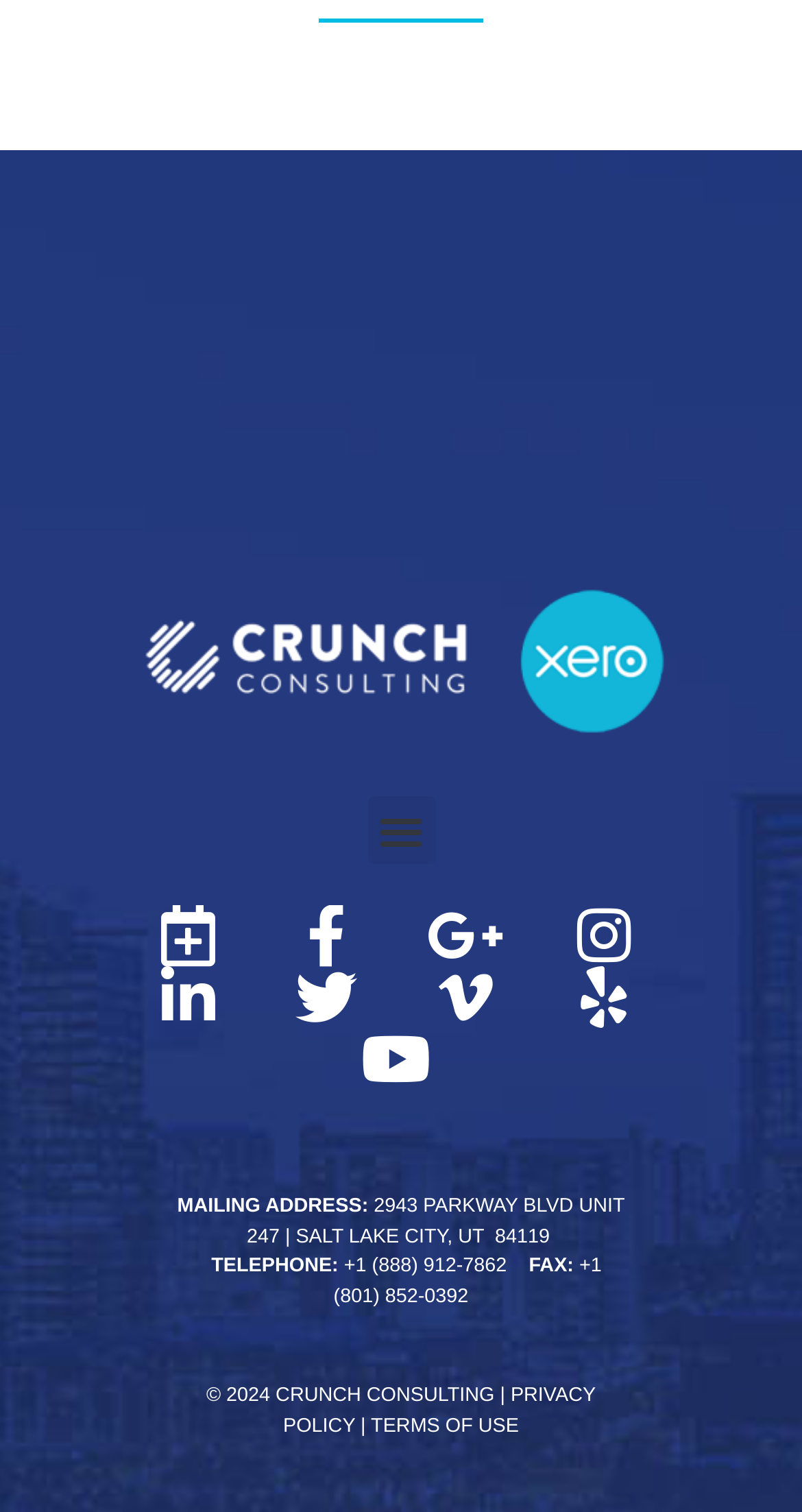Please analyze the image and give a detailed answer to the question:
What are the two links at the bottom of the page?

The two links at the bottom of the page can be identified by their bounding box coordinates and OCR text. They are located below the copyright information and have similar y1 and y2 coordinates, indicating they are on the same level.